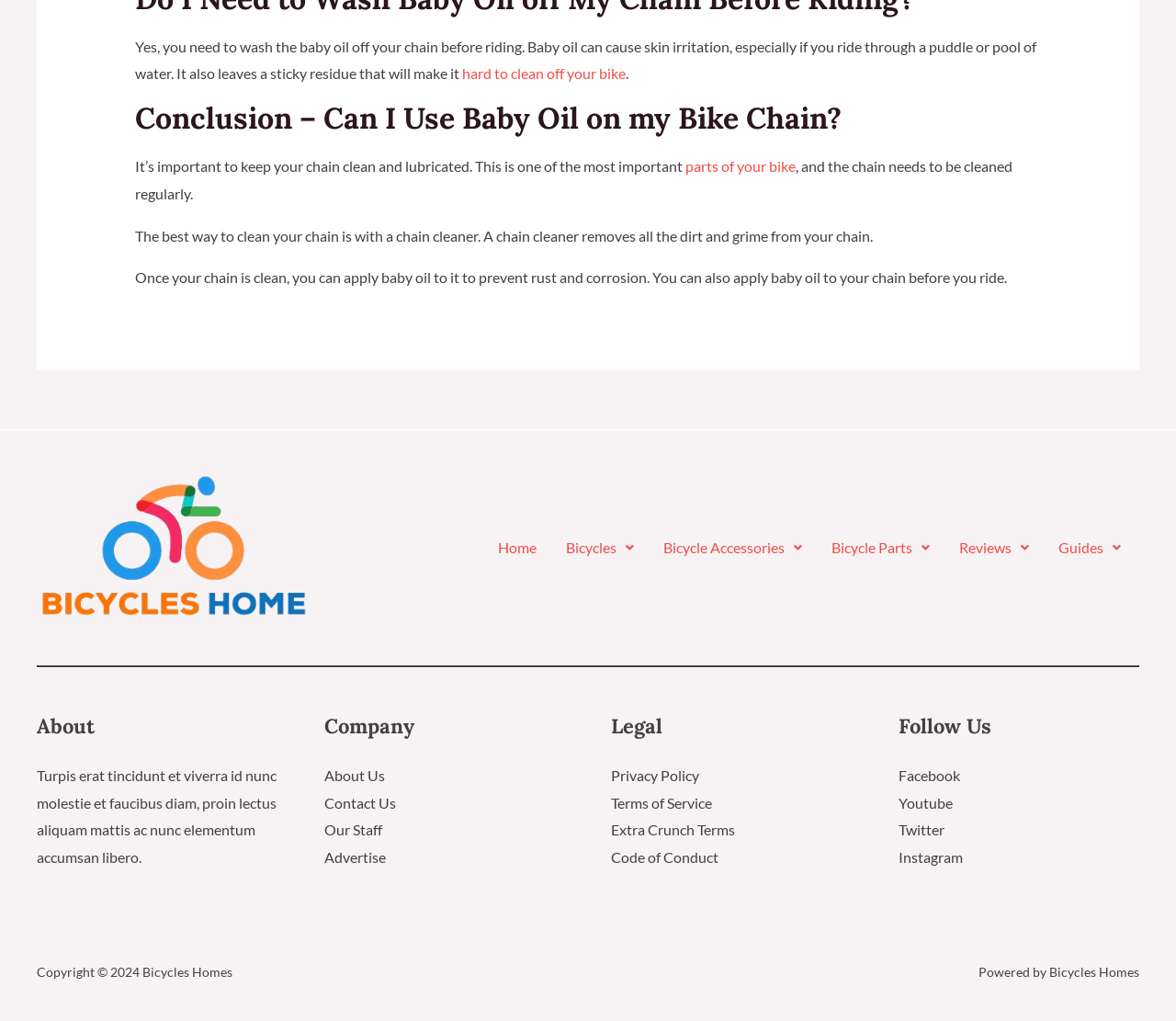What is the recommended way to clean a bike chain?
Provide a detailed and well-explained answer to the question.

The recommended way to clean a bike chain can be determined by reading the text, which states that 'The best way to clean your chain is with a chain cleaner.' This implies that using a chain cleaner is the most effective method.